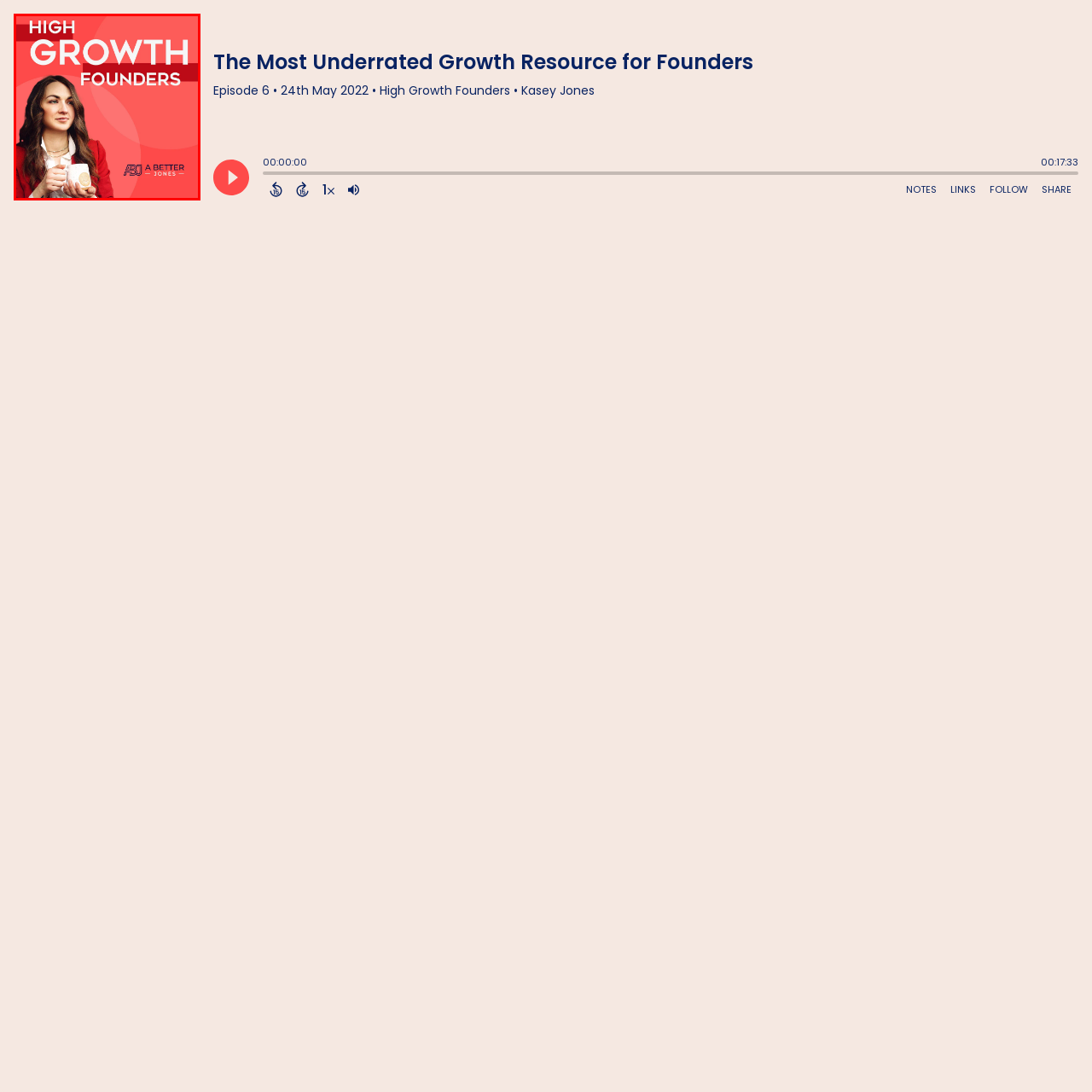Concentrate on the image section marked by the red rectangle and answer the following question comprehensively, using details from the image: What is the brand identity associated with this podcast?

The logo at the bottom right corner of the podcast artwork, 'A Better Jones', reinforces the brand identity associated with this podcast series, making it an appealing visual for listeners seeking insights into growth-oriented strategies for founders.